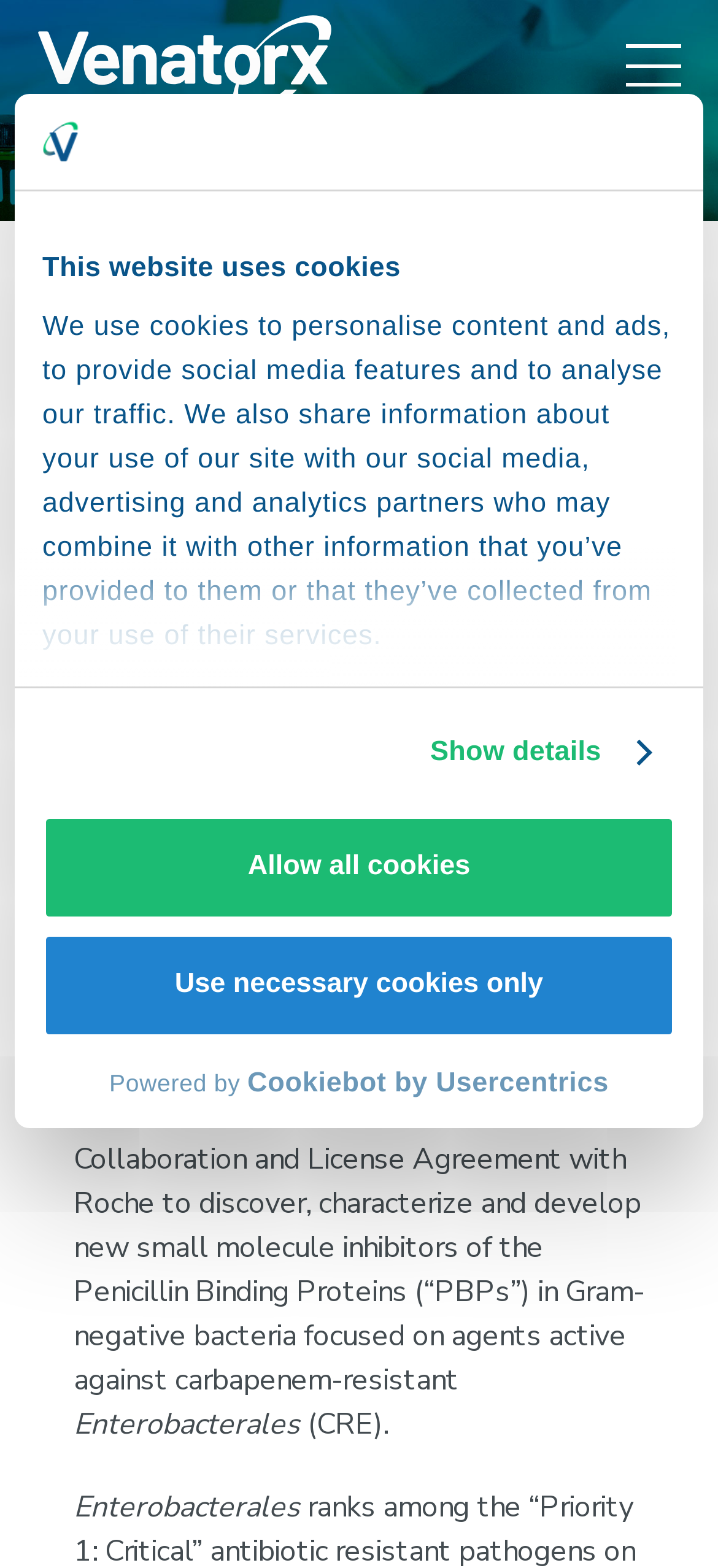Provide your answer in one word or a succinct phrase for the question: 
What is the company collaborating with Roche?

Venatorx Pharmaceuticals